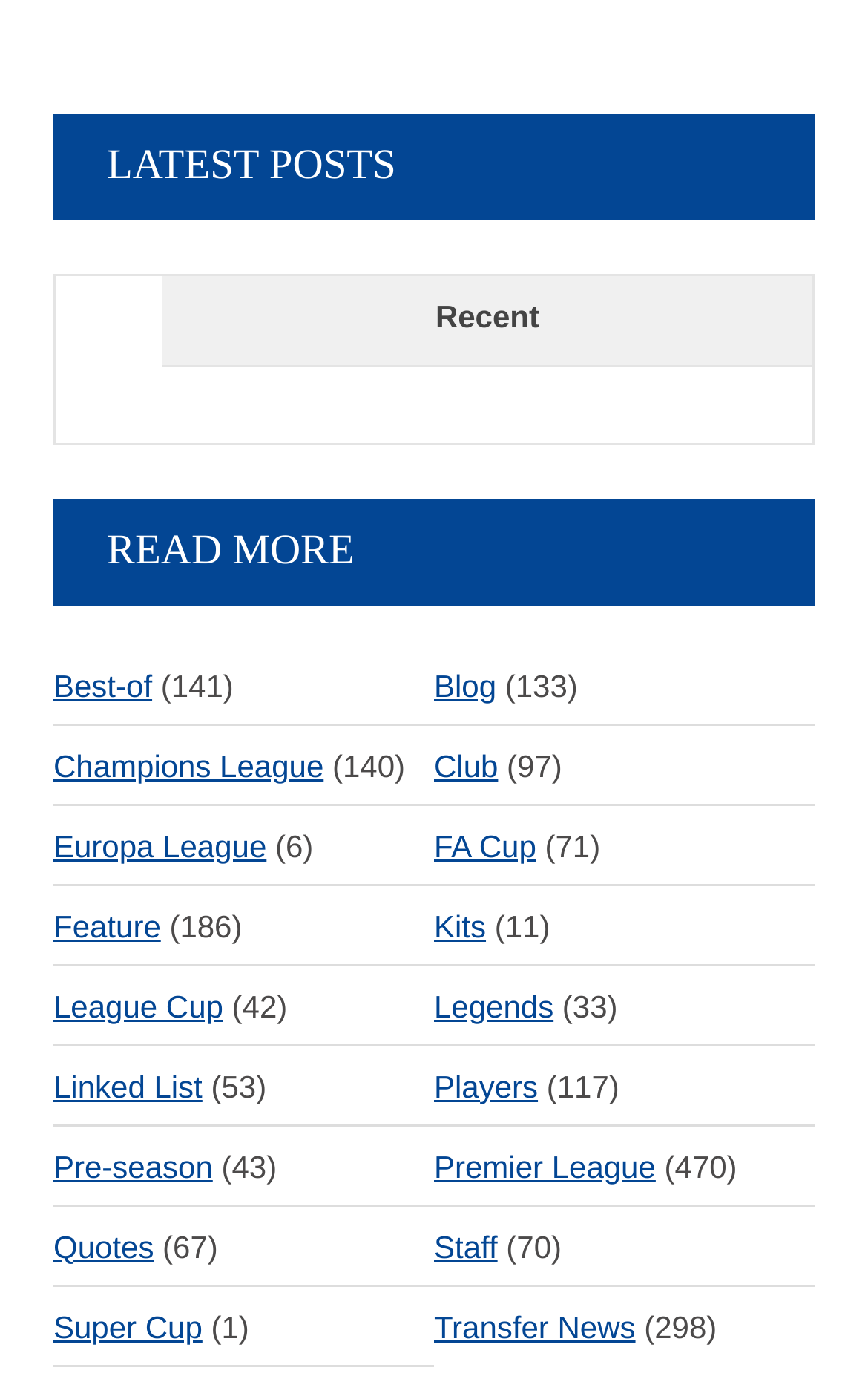What is the category with the fewest articles?
Give a detailed response to the question by analyzing the screenshot.

By analyzing the static text elements next to each link, I found that the link 'Super Cup' has the lowest number of articles, which is 1.